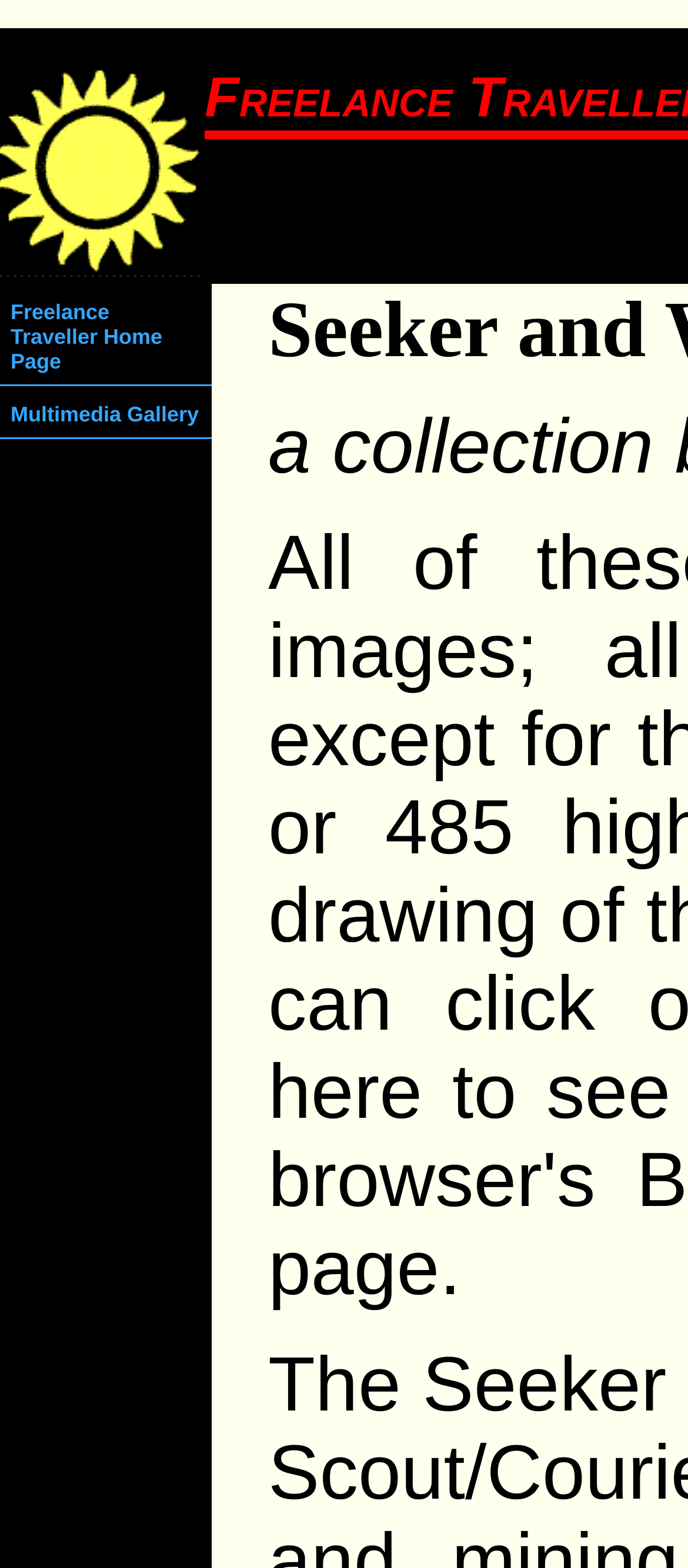Provide the bounding box coordinates, formatted as (top-left x, top-left y, bottom-right x, bottom-right y), with all values being floating point numbers between 0 and 1. Identify the bounding box of the UI element that matches the description: Freelance Traveller Home Page

[0.0, 0.185, 0.308, 0.247]